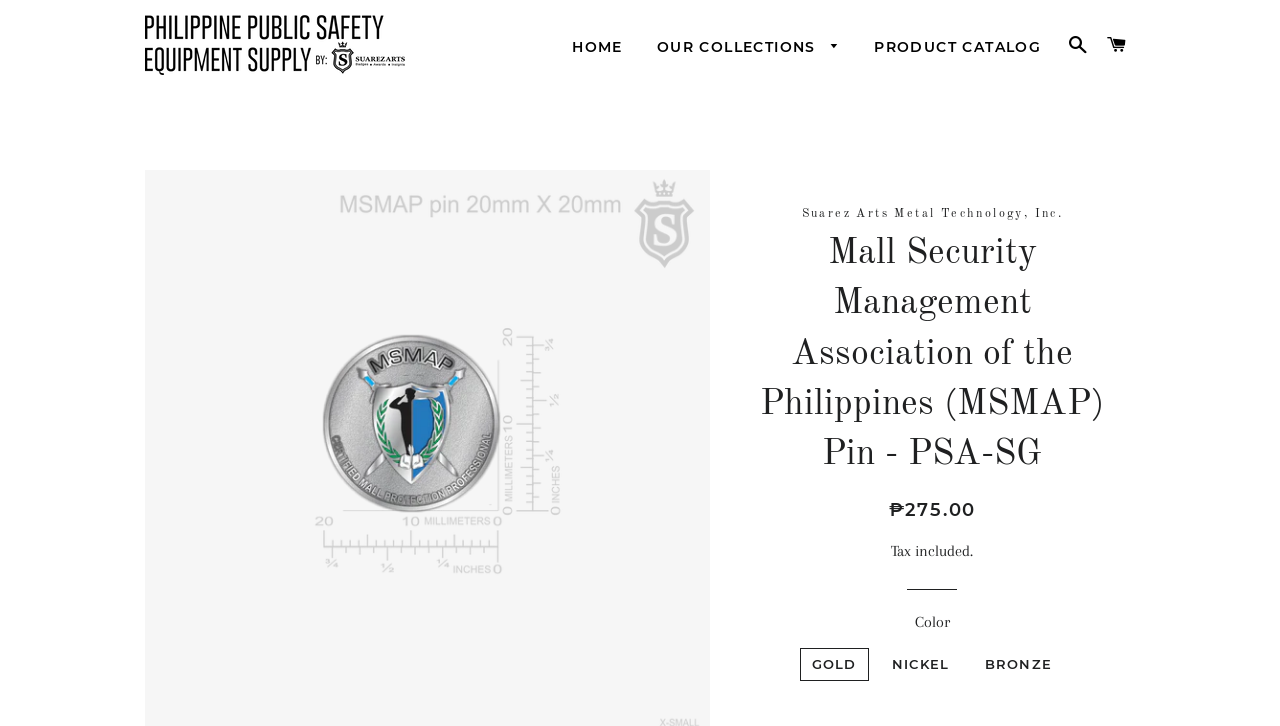How many links are available in the top navigation menu?
Answer with a single word or short phrase according to what you see in the image.

5